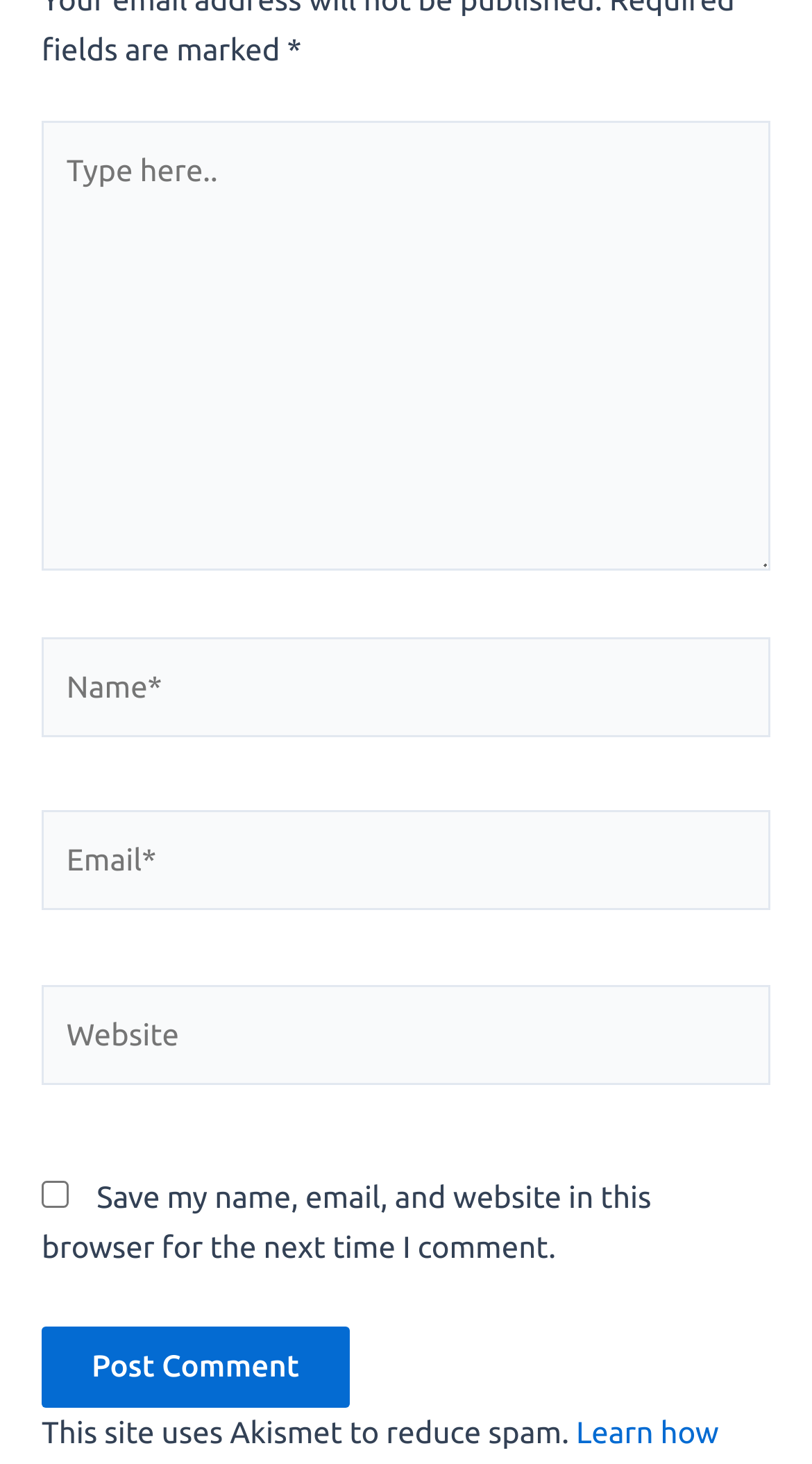Please provide a one-word or short phrase answer to the question:
How many input fields are required?

3